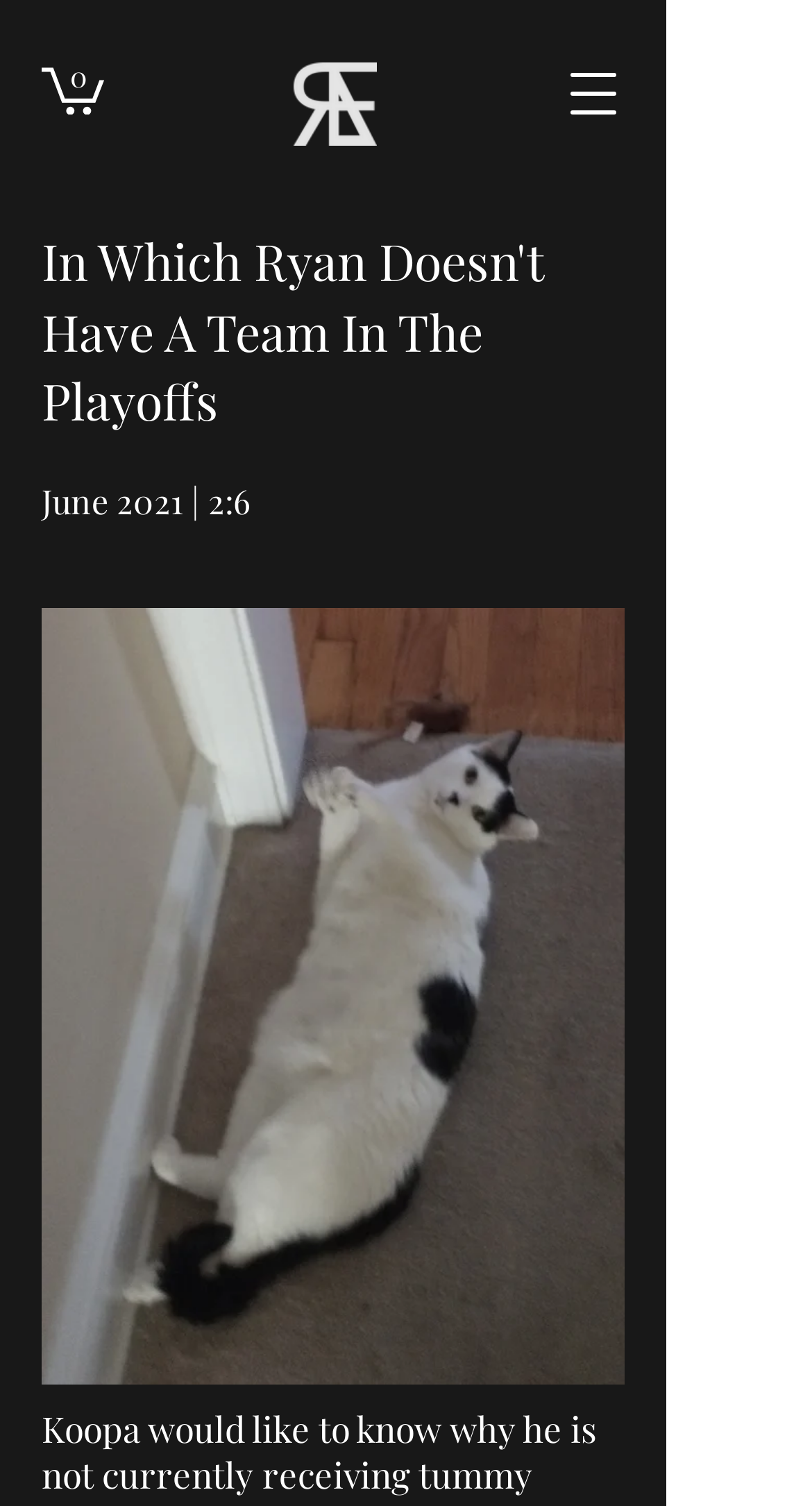How many images are displayed on the page?
Carefully examine the image and provide a detailed answer to the question.

I counted the number of image elements on the page, including the 'White.png' image and the '45172.jpeg' image, to arrive at this answer.